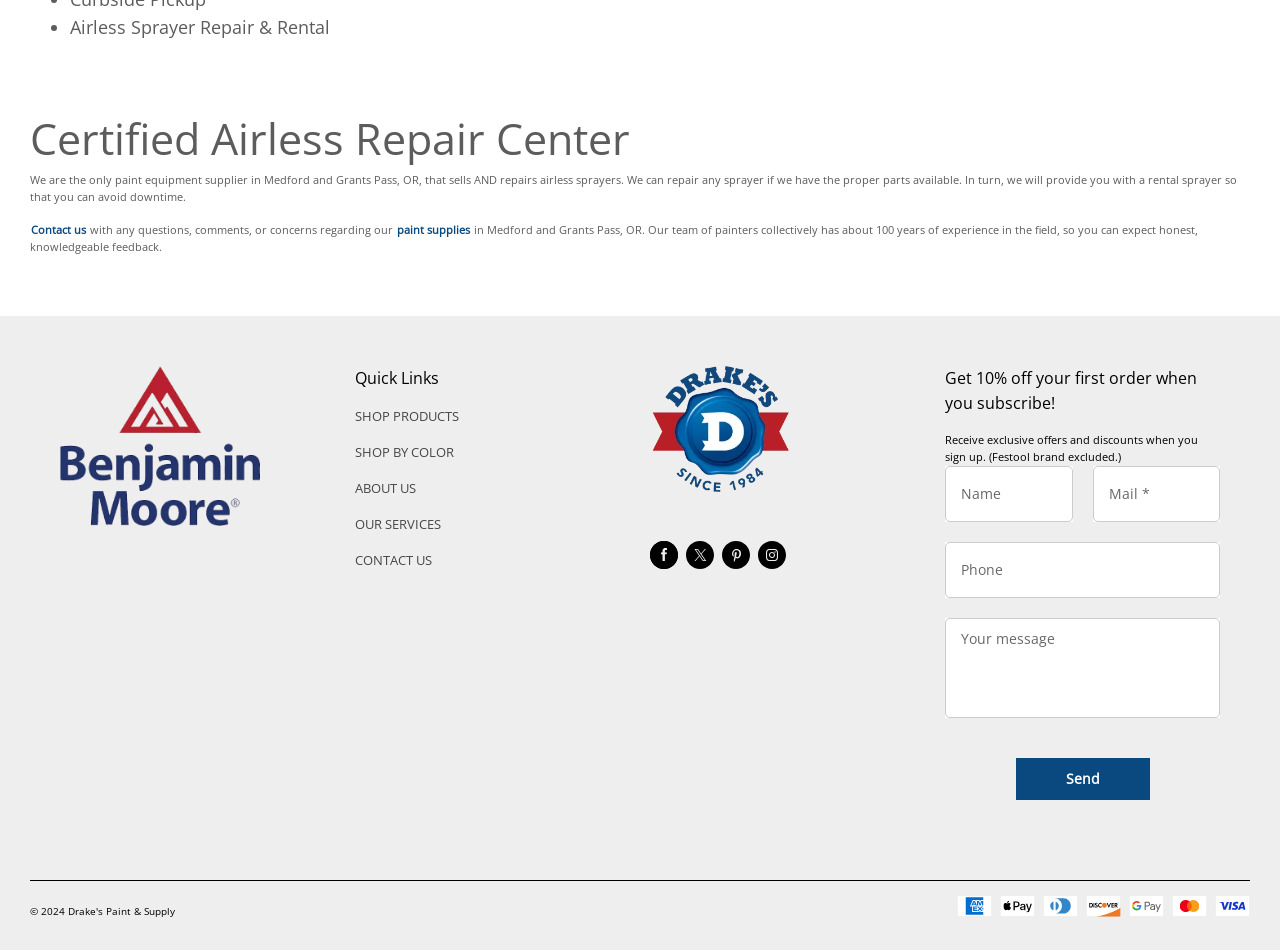How many textboxes are there in the subscription form?
Using the image, answer in one word or phrase.

4